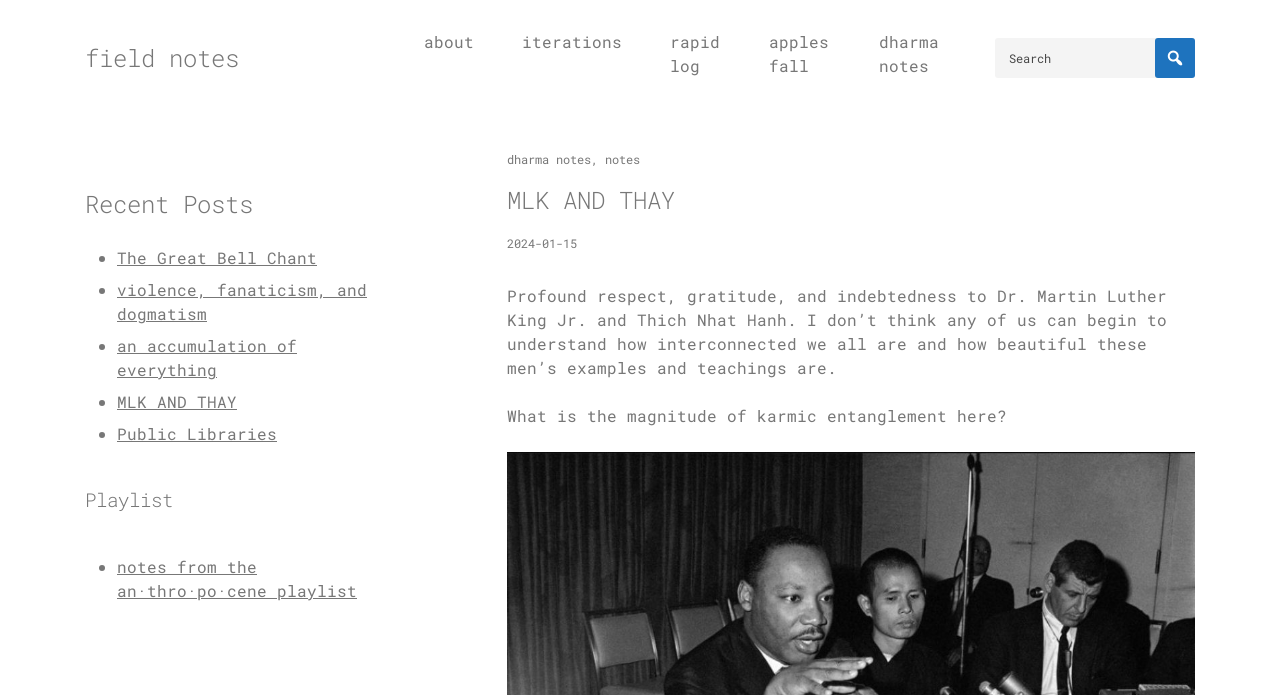Can you identify and provide the main heading of the webpage?

MLK AND THAY